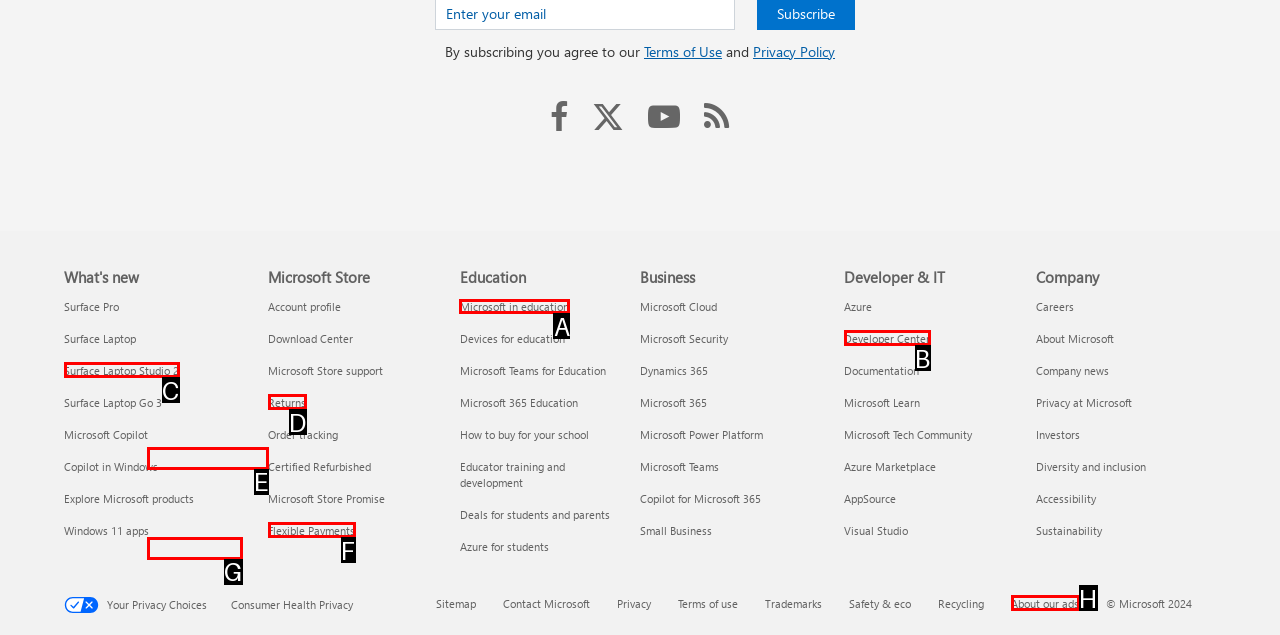Choose the HTML element you need to click to achieve the following task: Learn about Microsoft in education
Respond with the letter of the selected option from the given choices directly.

A